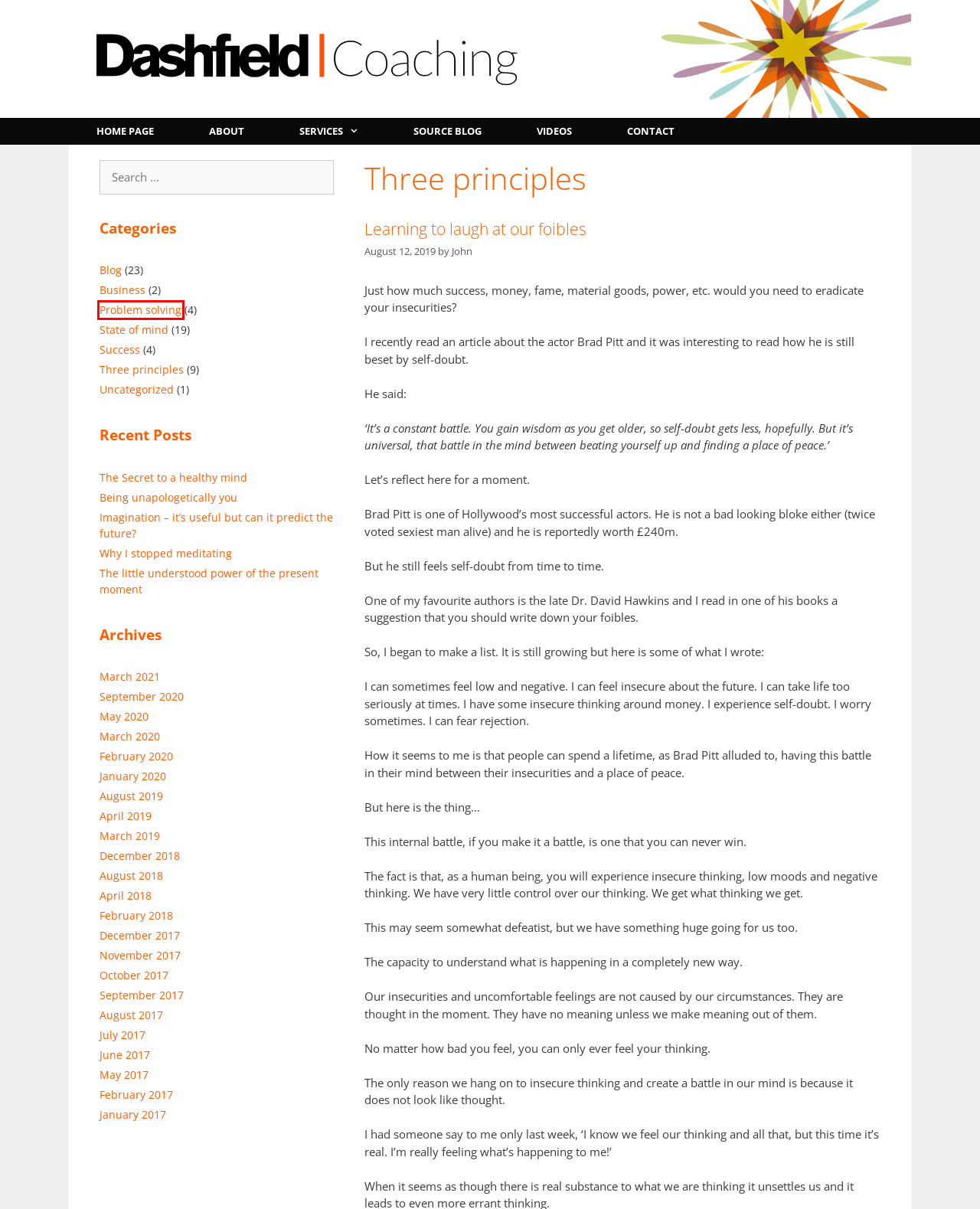Observe the provided screenshot of a webpage that has a red rectangle bounding box. Determine the webpage description that best matches the new webpage after clicking the element inside the red bounding box. Here are the candidates:
A. May 2017 - John Dashfield
B. Success Archives - John Dashfield
C. September 2020 - John Dashfield
D. January 2017 - John Dashfield
E. About - John Dashfield
F. July 2017 - John Dashfield
G. Problem solving Archives - John Dashfield
H. January 2020 - John Dashfield

G